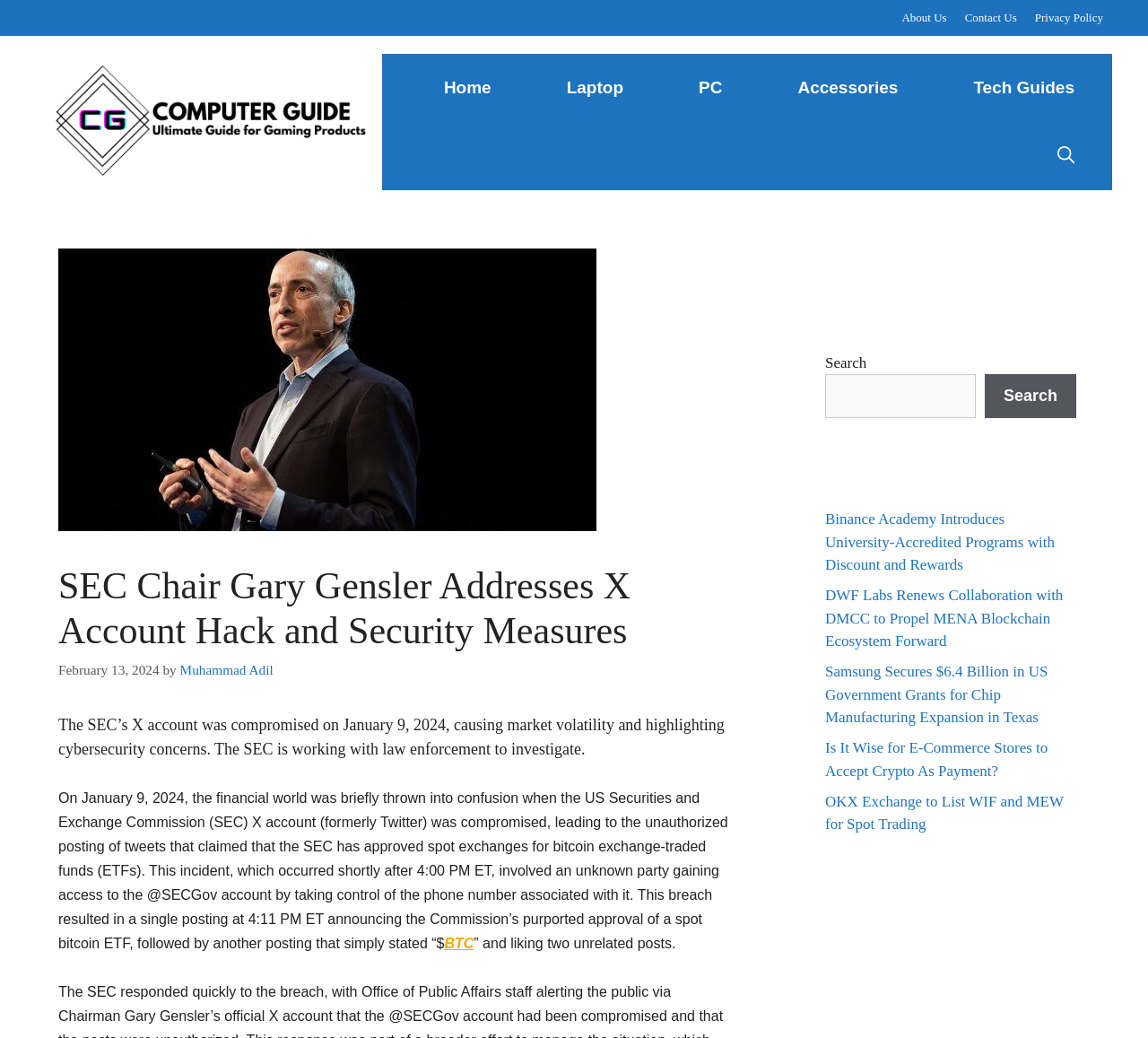Provide the bounding box coordinates for the area that should be clicked to complete the instruction: "Click on the link to read about SEC Chair Gary Gensler".

[0.051, 0.542, 0.641, 0.629]